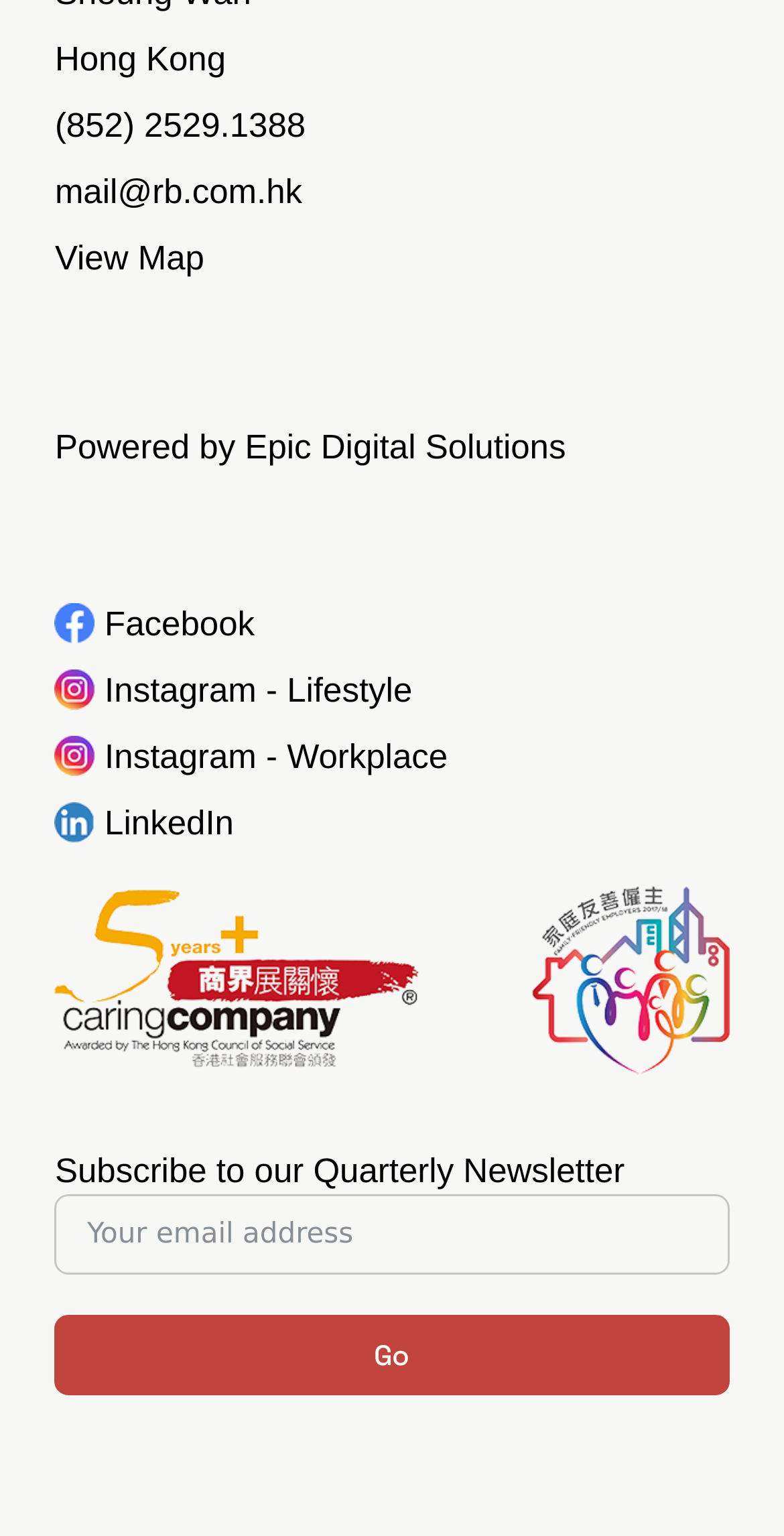How can you contact the company by phone?
Provide an in-depth and detailed explanation in response to the question.

The phone number of the company can be found by looking at the link '(852) 2529.1388' at the top of the webpage, which provides a way to contact the company by phone.